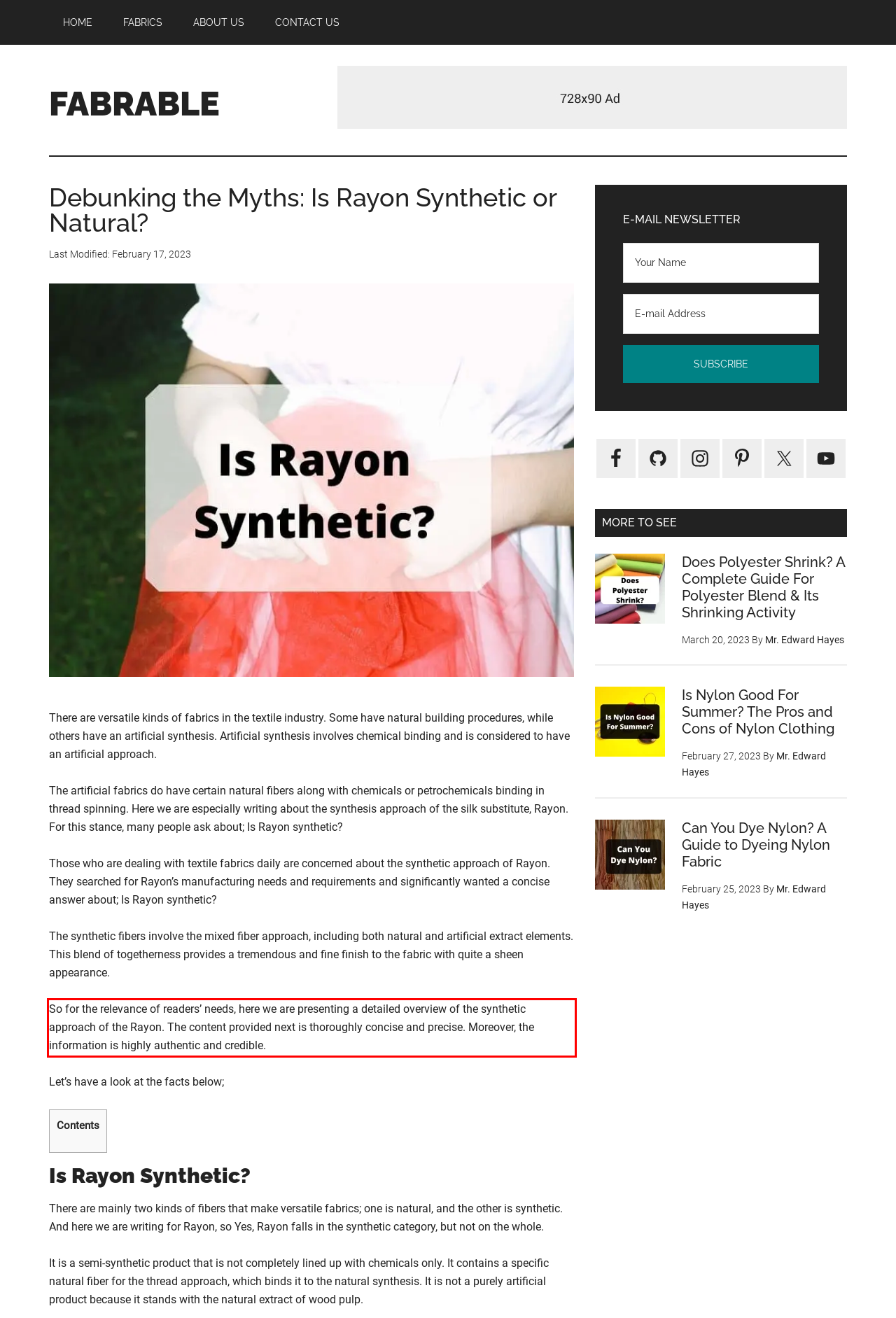You are looking at a screenshot of a webpage with a red rectangle bounding box. Use OCR to identify and extract the text content found inside this red bounding box.

So for the relevance of readers’ needs, here we are presenting a detailed overview of the synthetic approach of the Rayon. The content provided next is thoroughly concise and precise. Moreover, the information is highly authentic and credible.